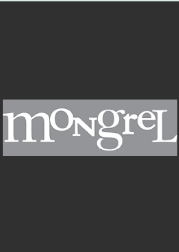What is the aesthetic of the logo's design?
Based on the visual details in the image, please answer the question thoroughly.

The overall design of the logo exudes a contemporary and professional aesthetic, which is fitting for a company involved in the arts and media industry, such as a film distribution company like Mongrel Media.